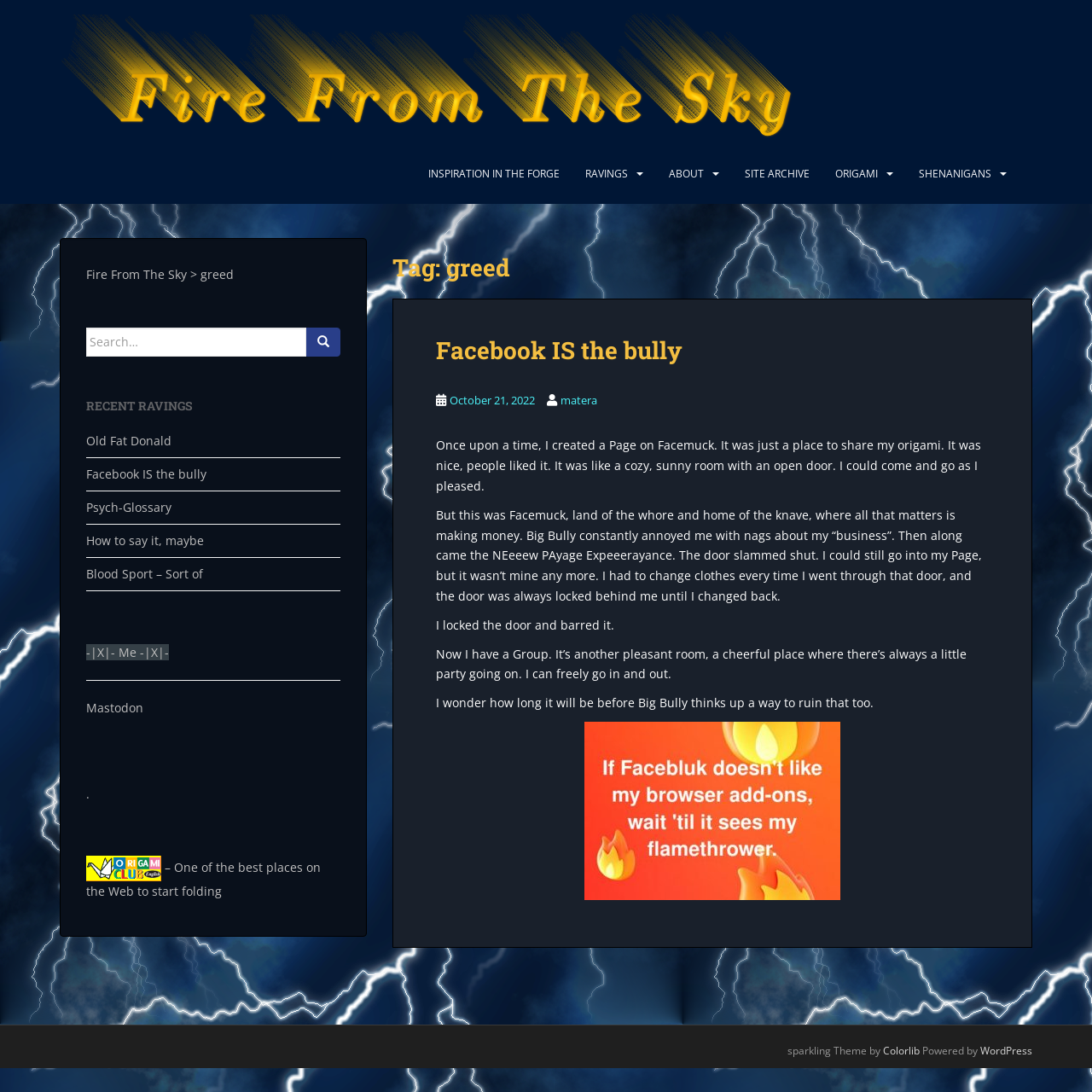Please respond to the question using a single word or phrase:
What is the theme of the website?

Sparkling